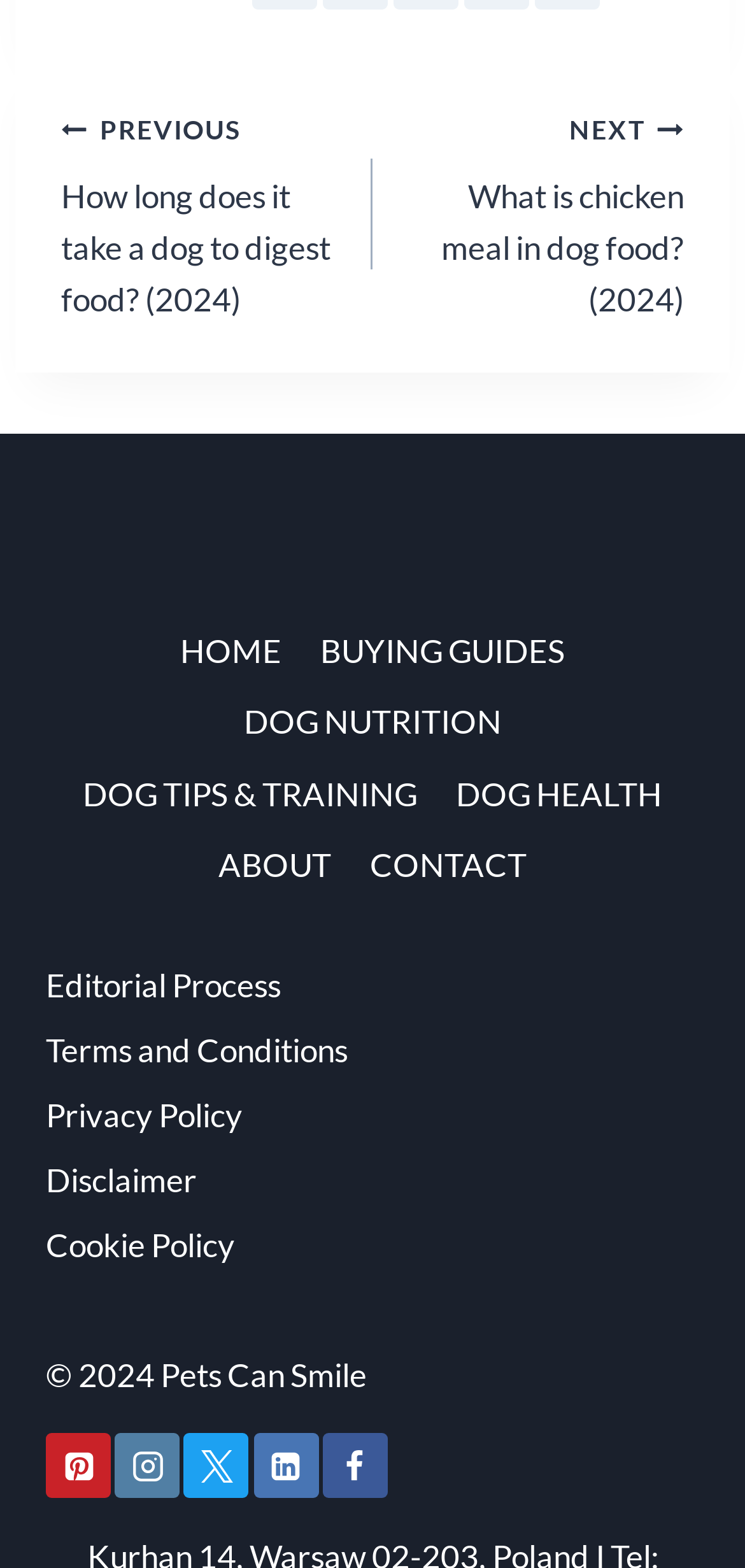Can you determine the bounding box coordinates of the area that needs to be clicked to fulfill the following instruction: "read terms and conditions"?

[0.062, 0.65, 0.938, 0.691]